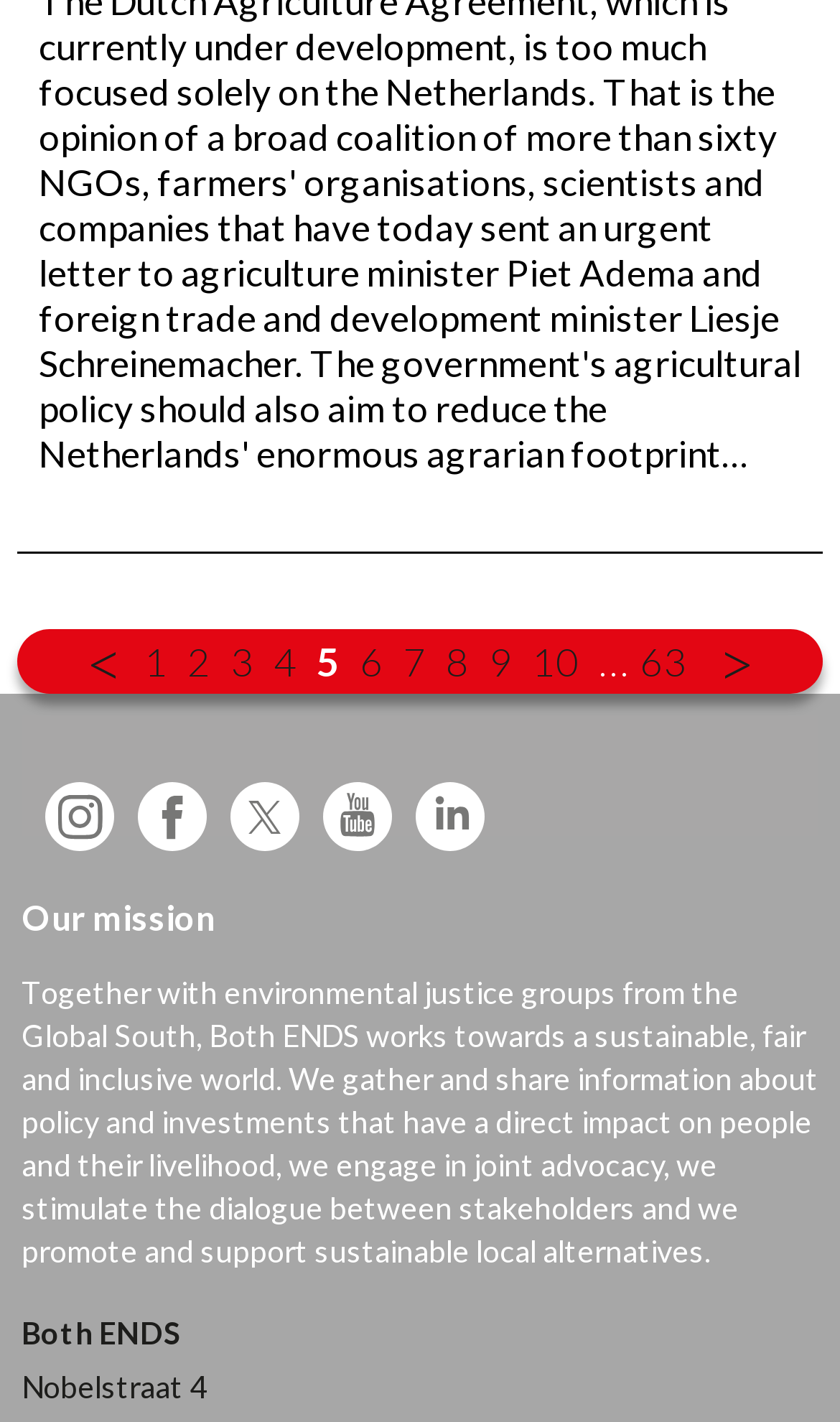Locate the bounding box of the UI element described by: "title="follow us on Facebook"" in the given webpage screenshot.

[0.162, 0.618, 0.246, 0.643]